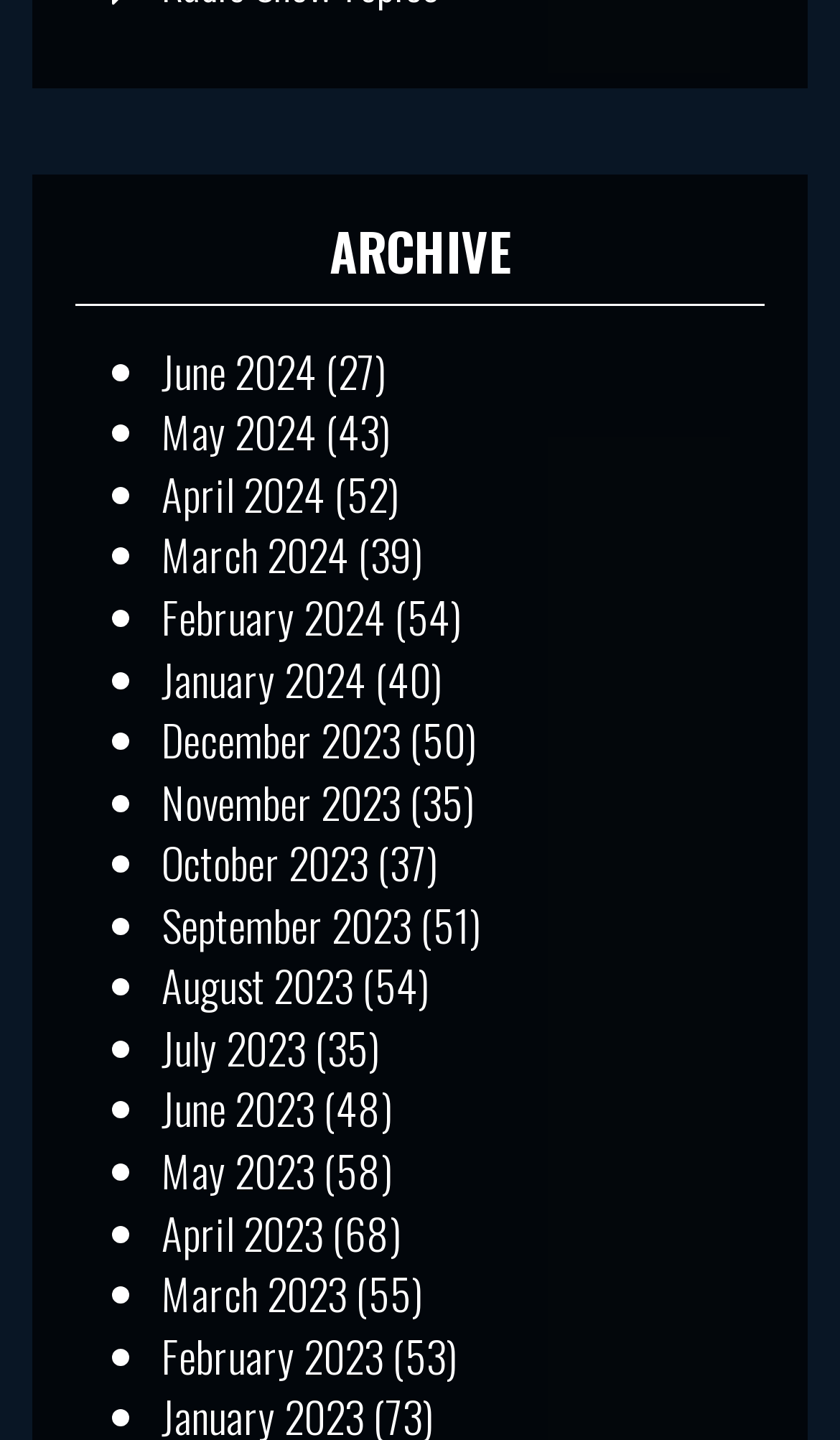Please answer the following question using a single word or phrase: How many links are there on the webpage?

30